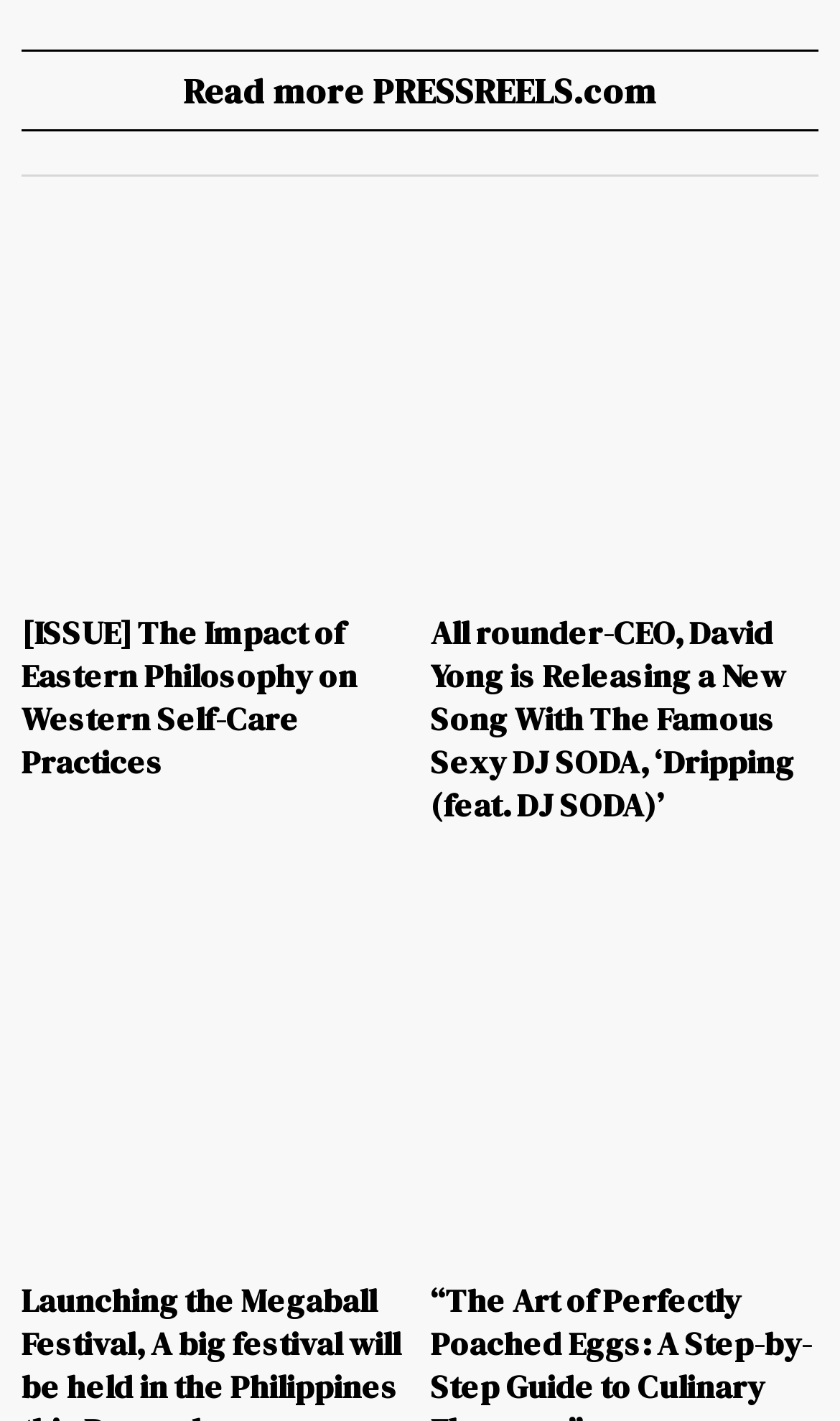Provide a brief response using a word or short phrase to this question:
How many articles are on this webpage?

2